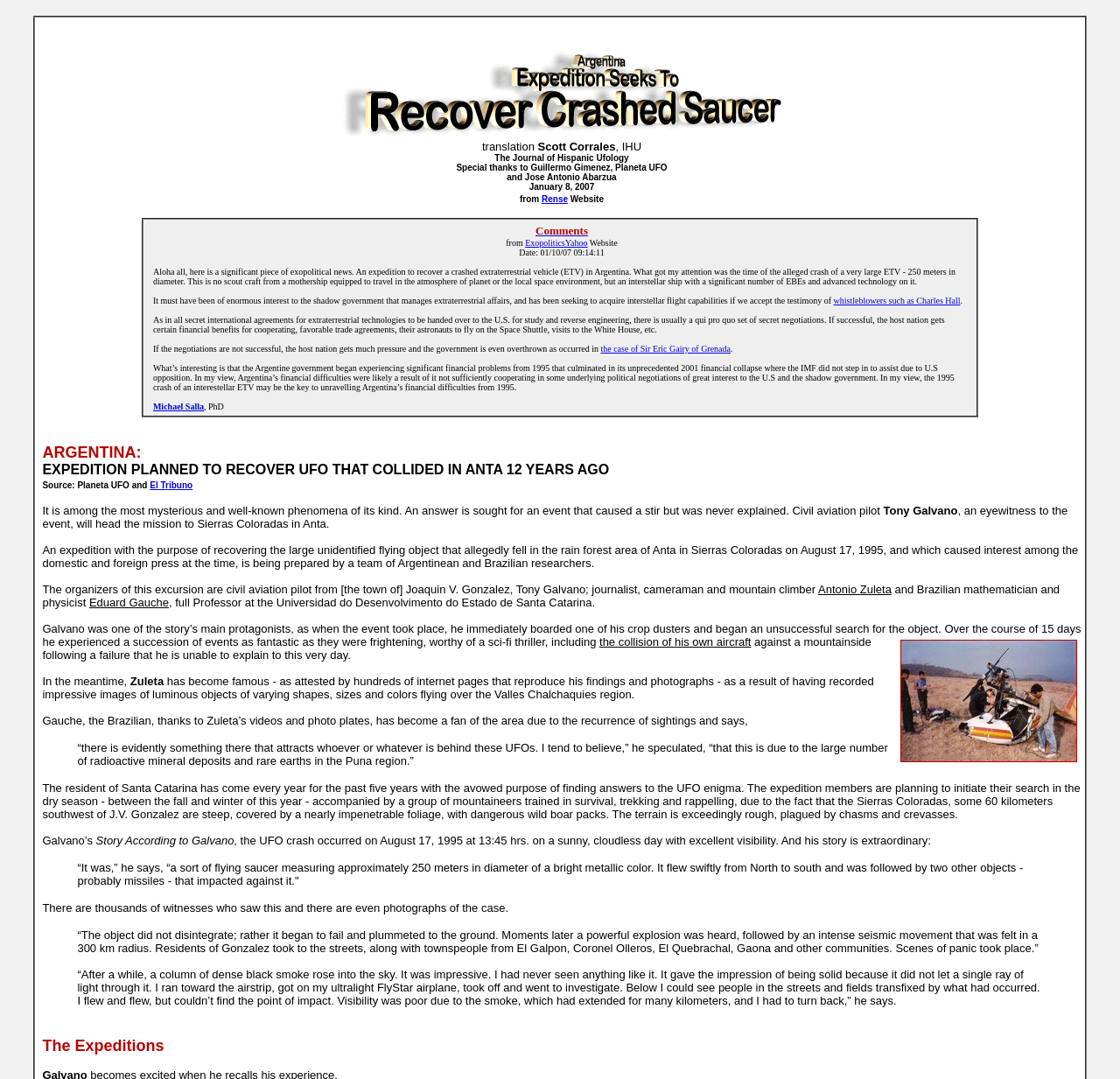Please find the bounding box for the UI element described by: "Comments".

[0.478, 0.208, 0.525, 0.22]